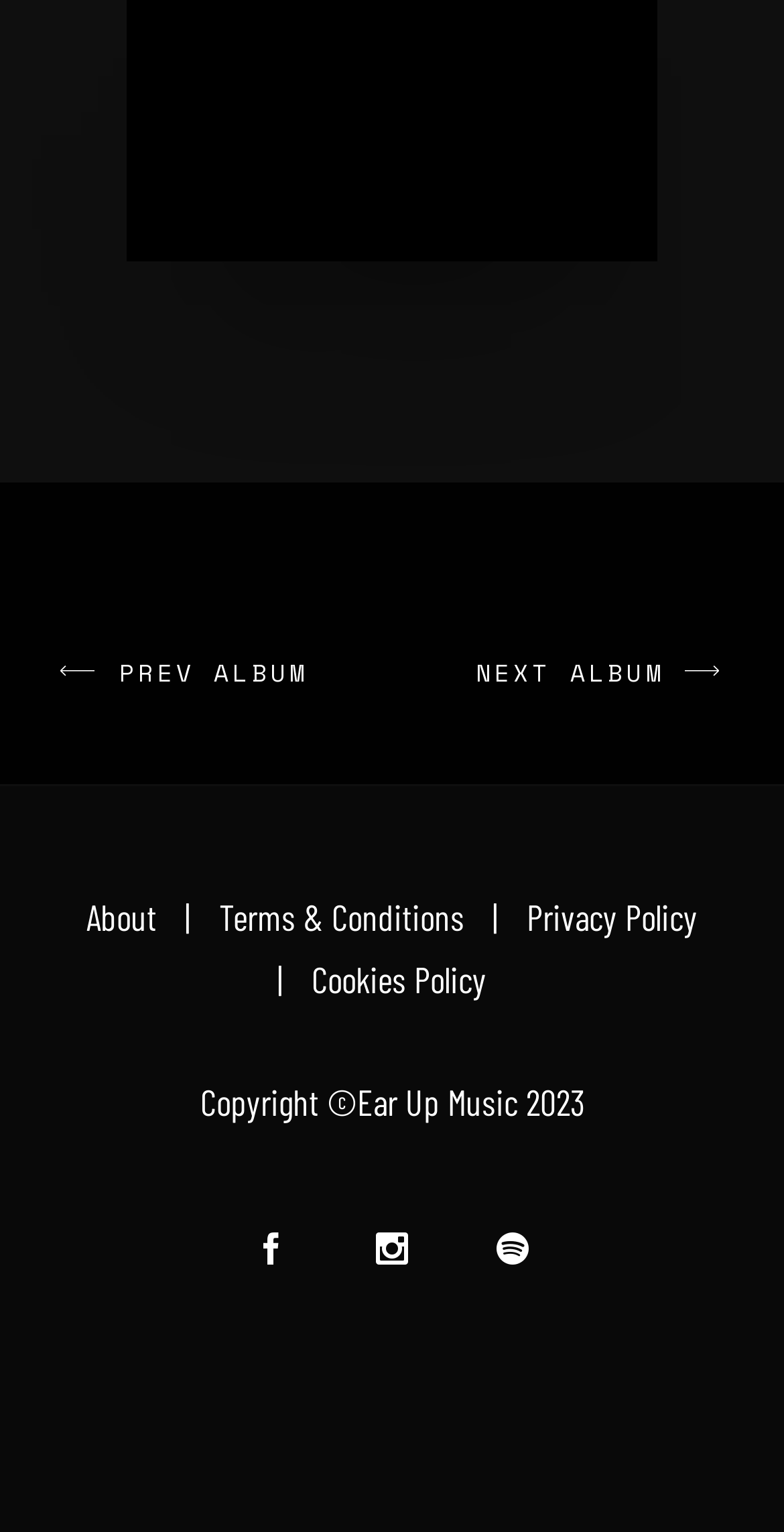Can you give a detailed response to the following question using the information from the image? What is the symbol of the third social media link?

The third social media link is located at the bottom of the webpage with a bounding box coordinate of [0.59, 0.785, 0.718, 0.838] and has an image with a symbol ''.